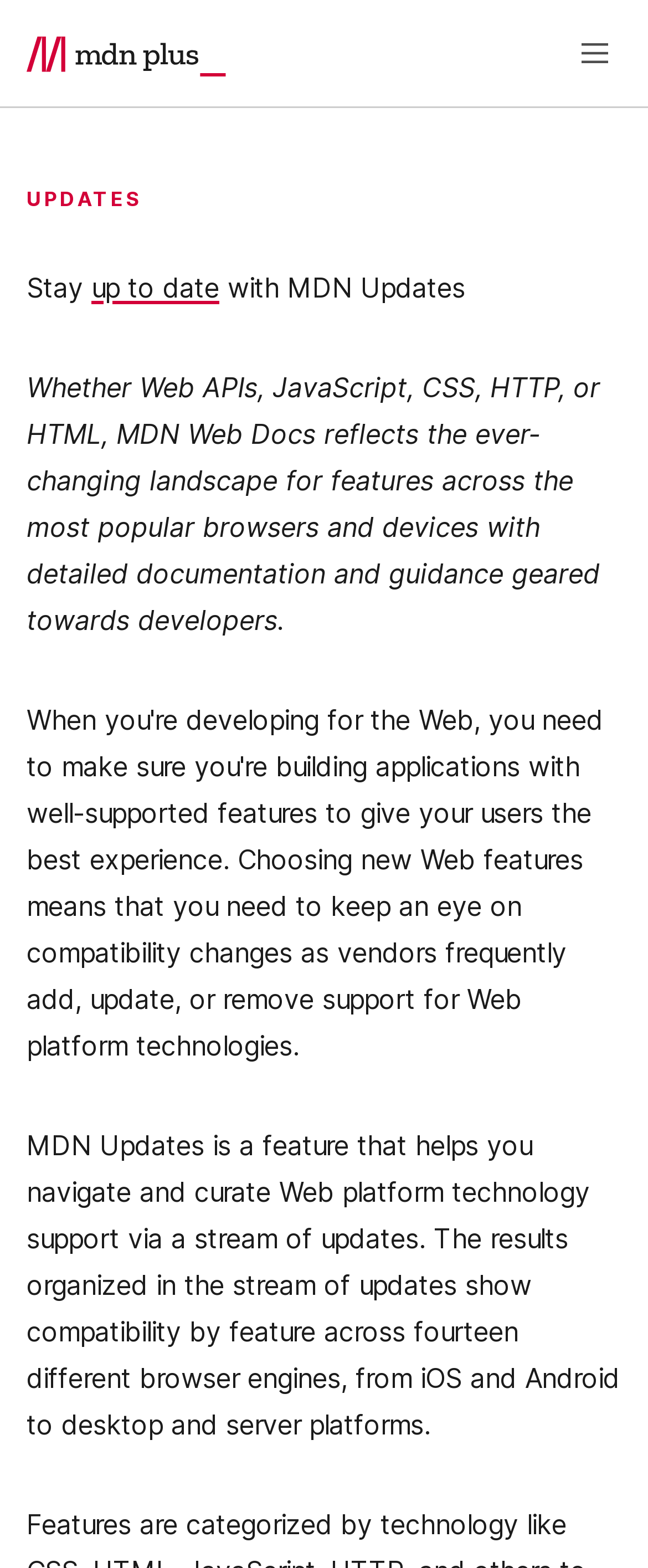Extract the bounding box for the UI element that matches this description: "Open main menu".

[0.877, 0.017, 0.959, 0.051]